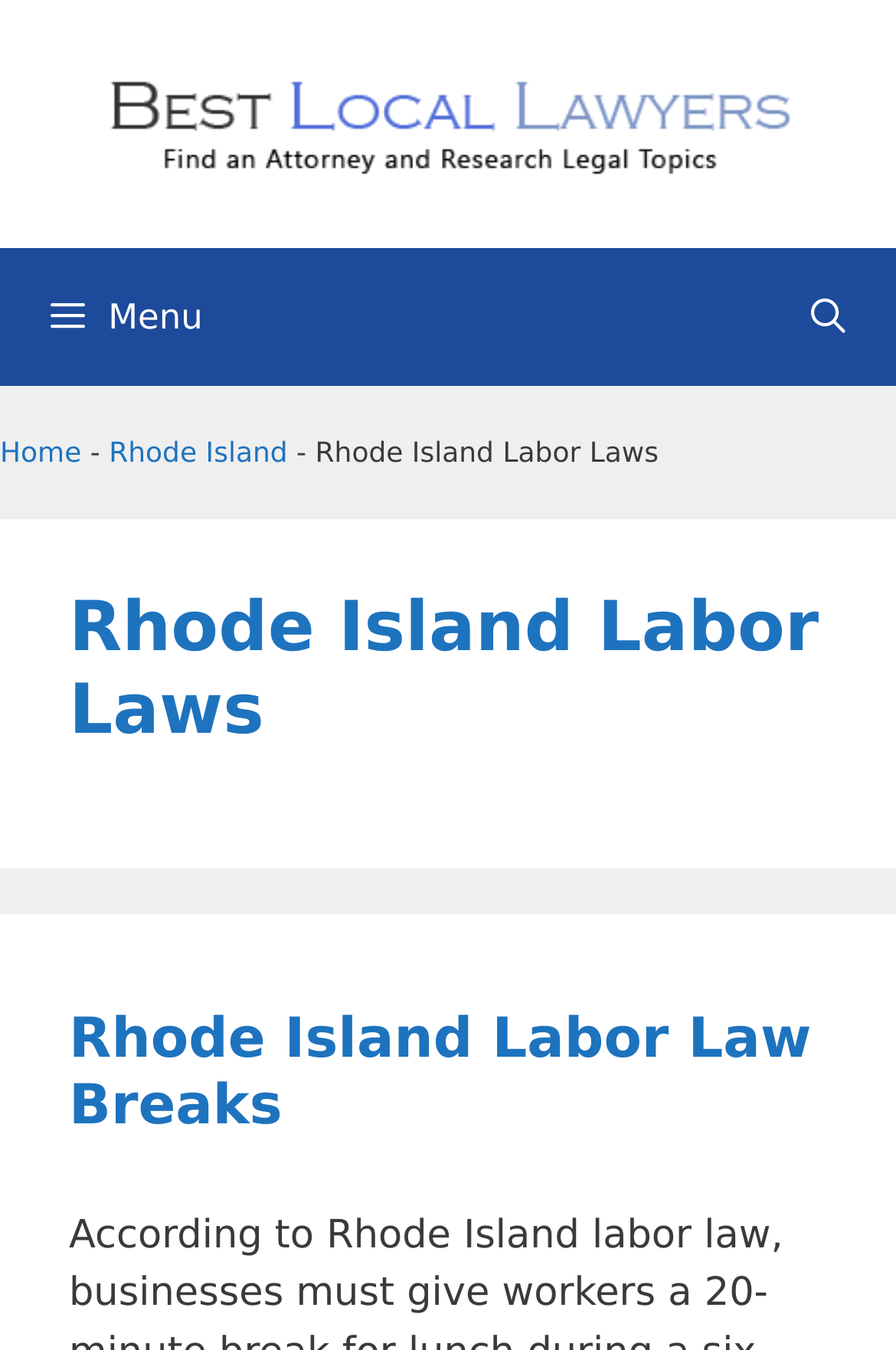How many navigation sections are there?
Using the visual information, respond with a single word or phrase.

3